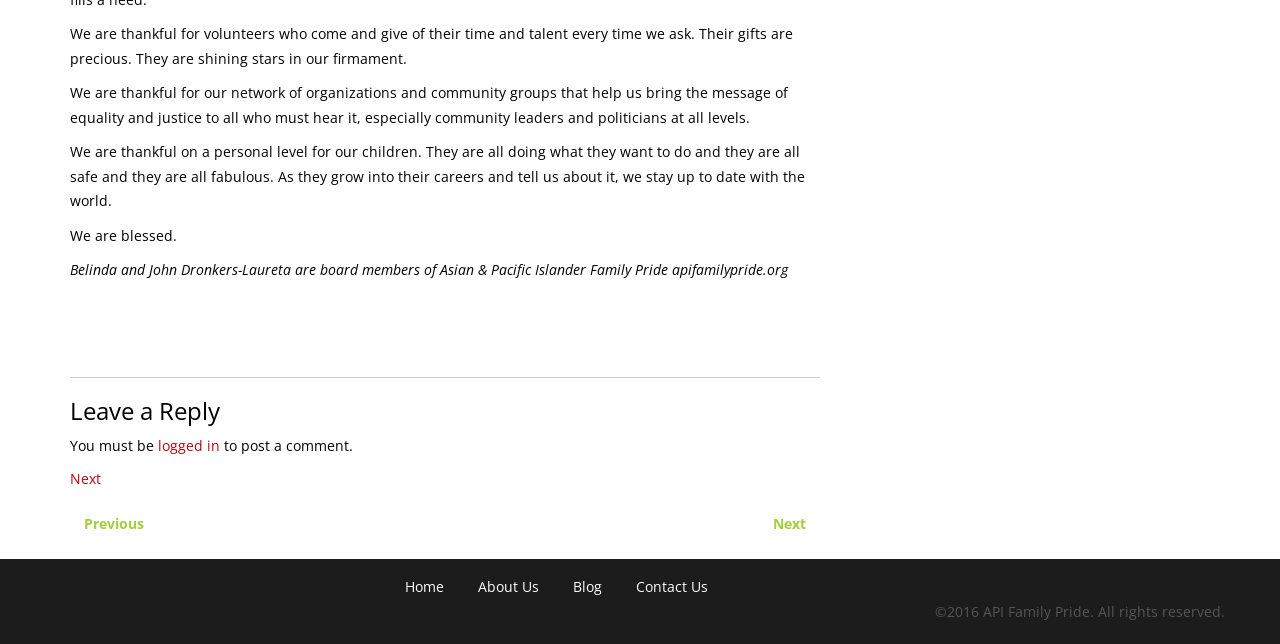What are the available navigation options?
Kindly offer a comprehensive and detailed response to the question.

The navigation options are available at the bottom of the webpage, which include links to 'Home', 'About Us', 'Blog', and 'Contact Us'.